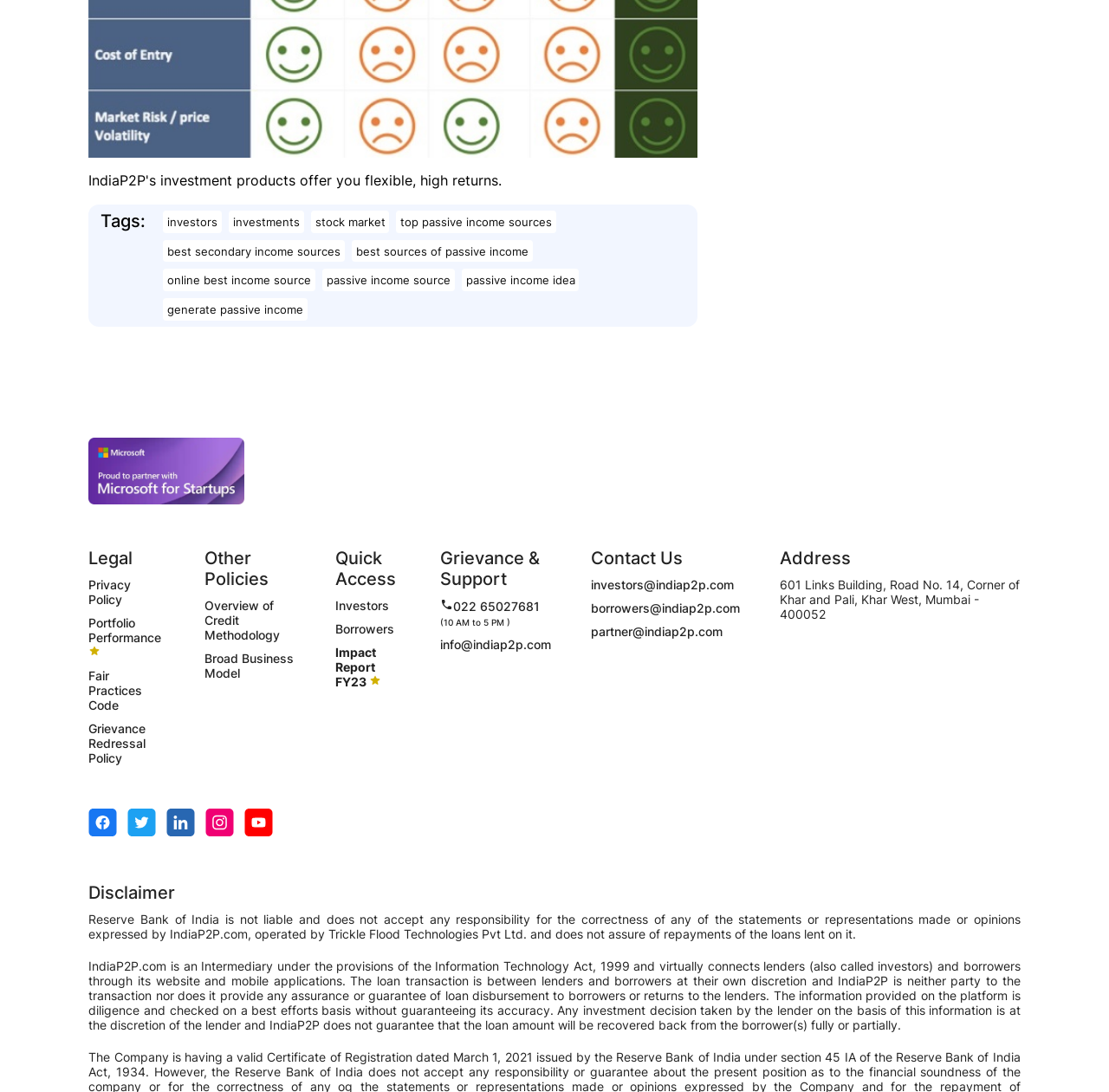Find and indicate the bounding box coordinates of the region you should select to follow the given instruction: "Contact us through phone".

[0.397, 0.547, 0.486, 0.575]